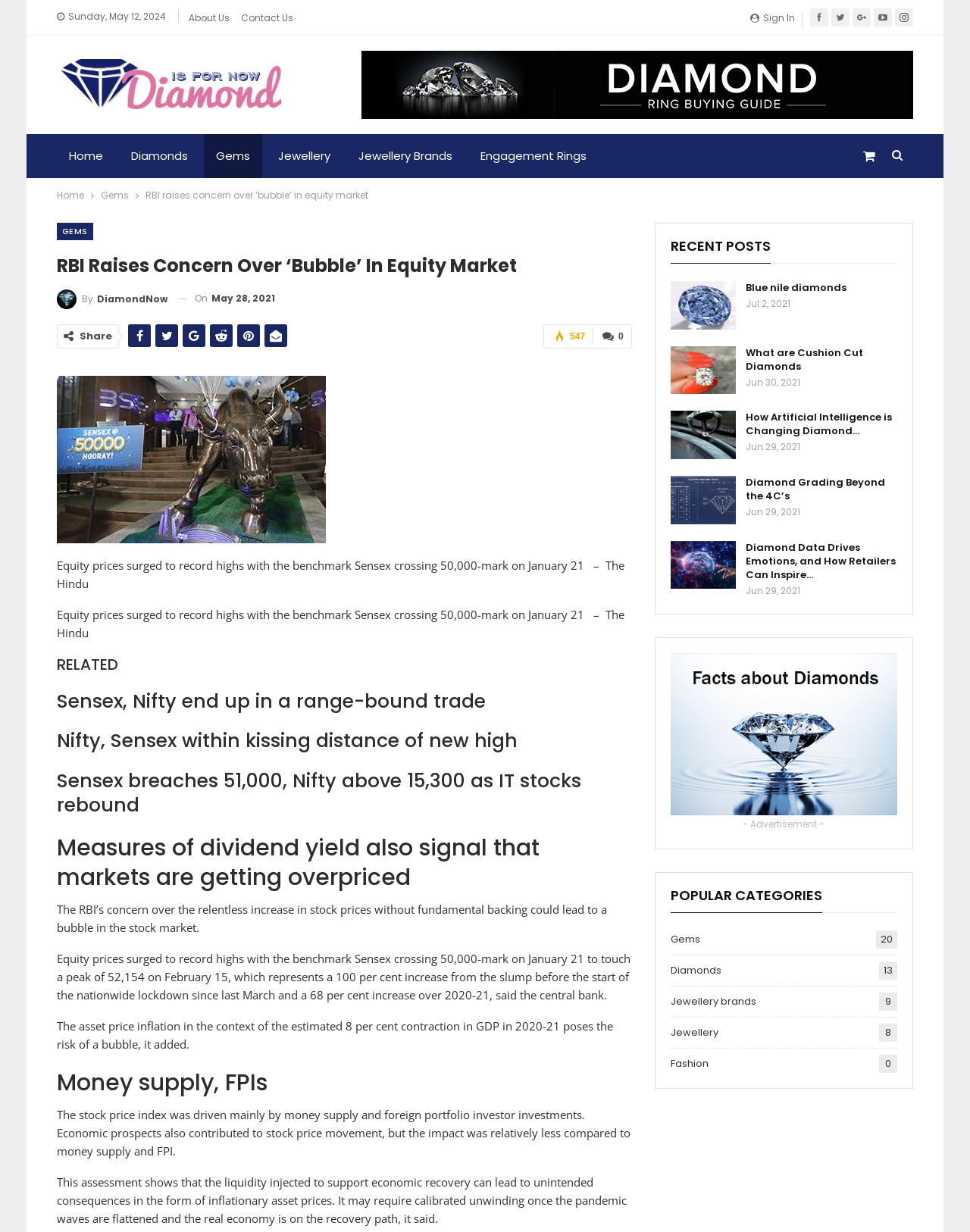How many related headings are listed? Please answer the question using a single word or phrase based on the image.

4